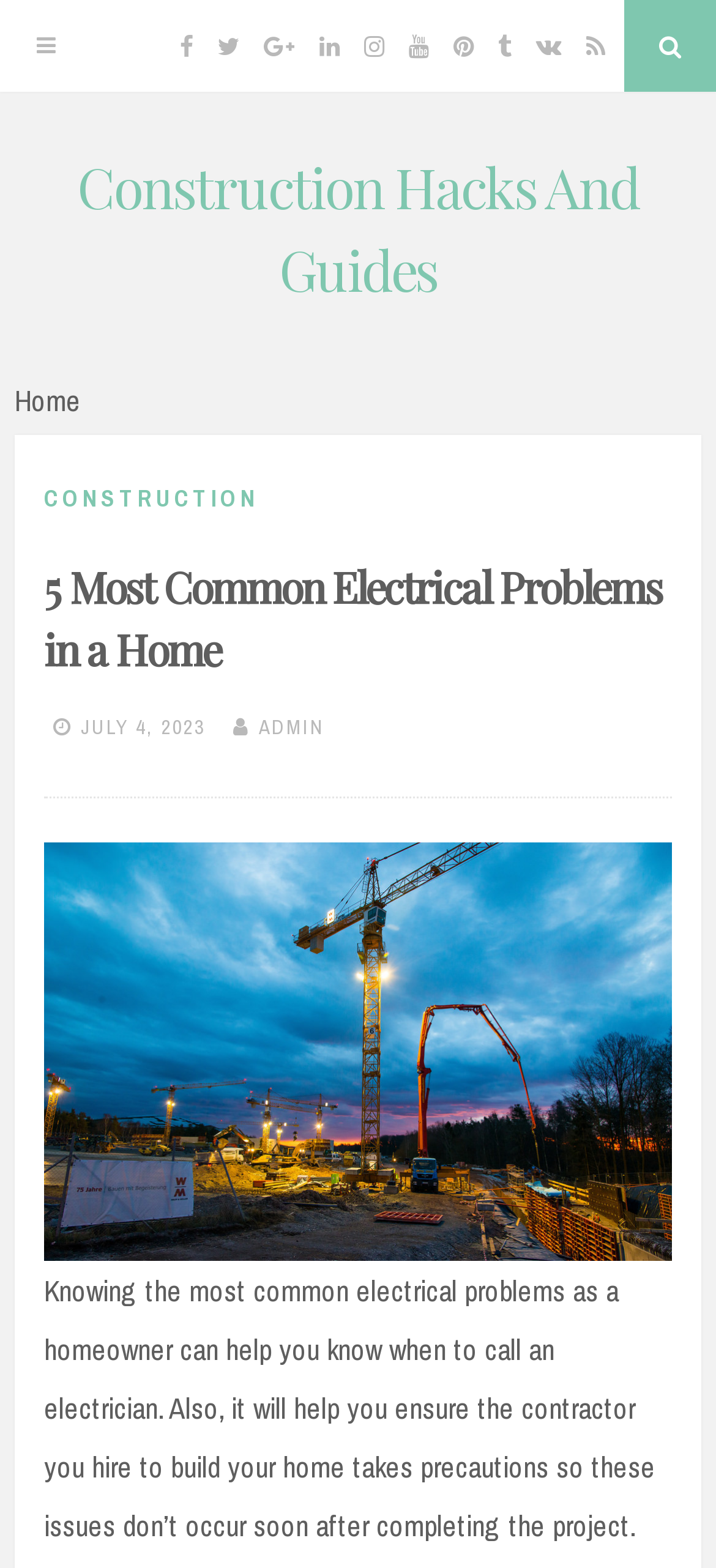How many social media links are present?
Give a one-word or short-phrase answer derived from the screenshot.

9